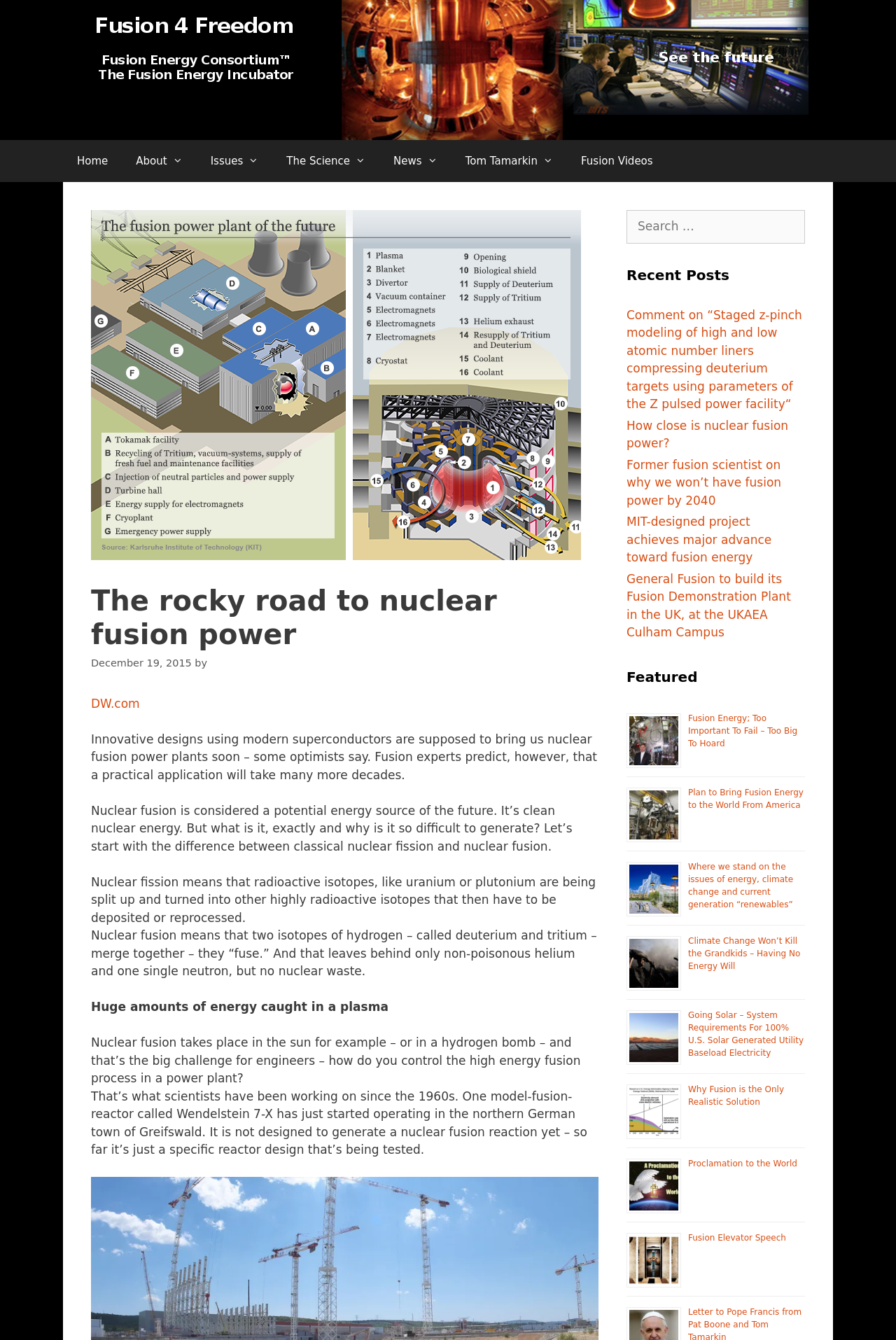Bounding box coordinates should be in the format (top-left x, top-left y, bottom-right x, bottom-right y) and all values should be floating point numbers between 0 and 1. Determine the bounding box coordinate for the UI element described as: Fusion Videos

[0.633, 0.104, 0.744, 0.136]